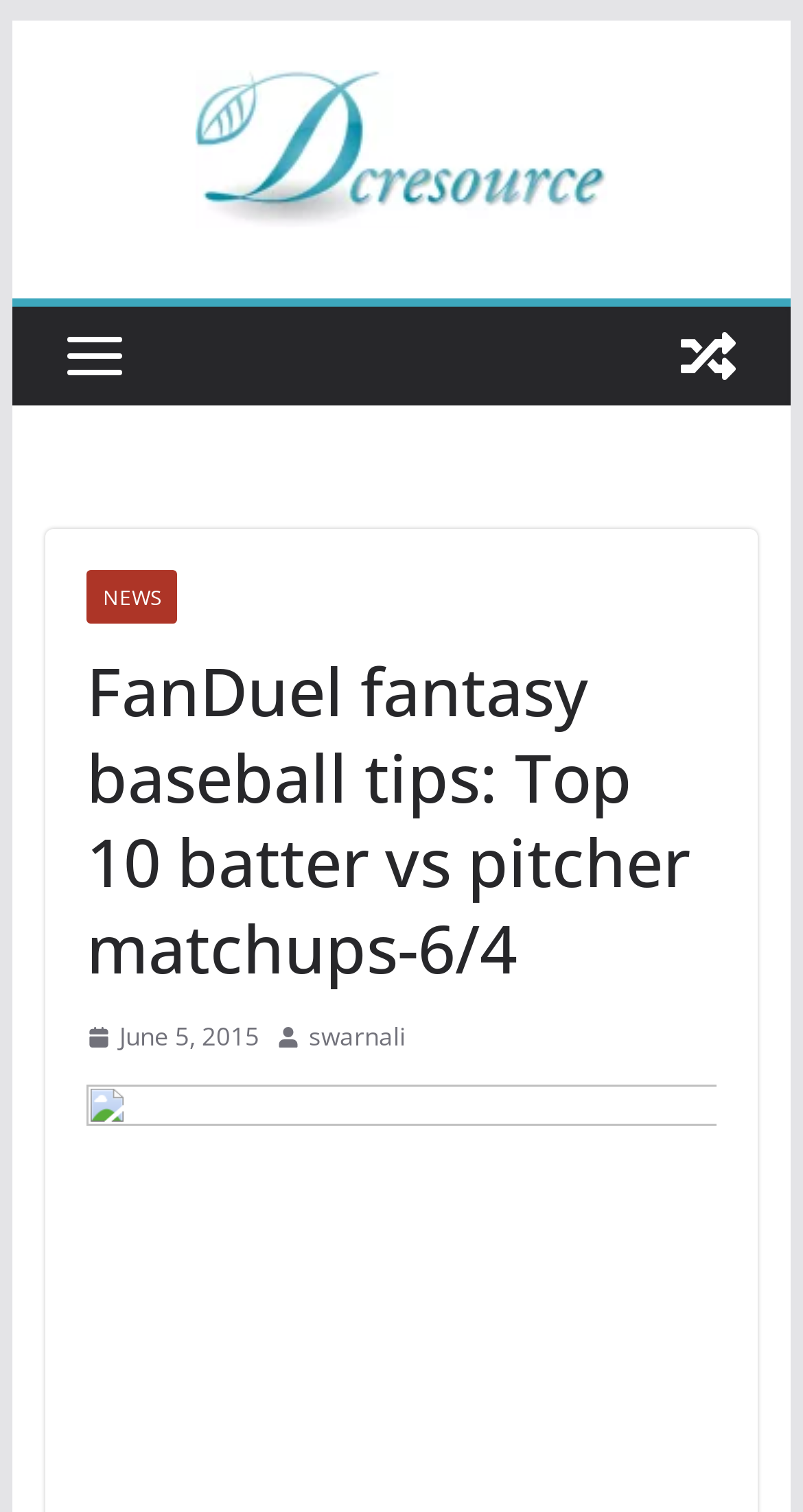Respond to the question below with a single word or phrase:
How many images are present in the top-right section?

2